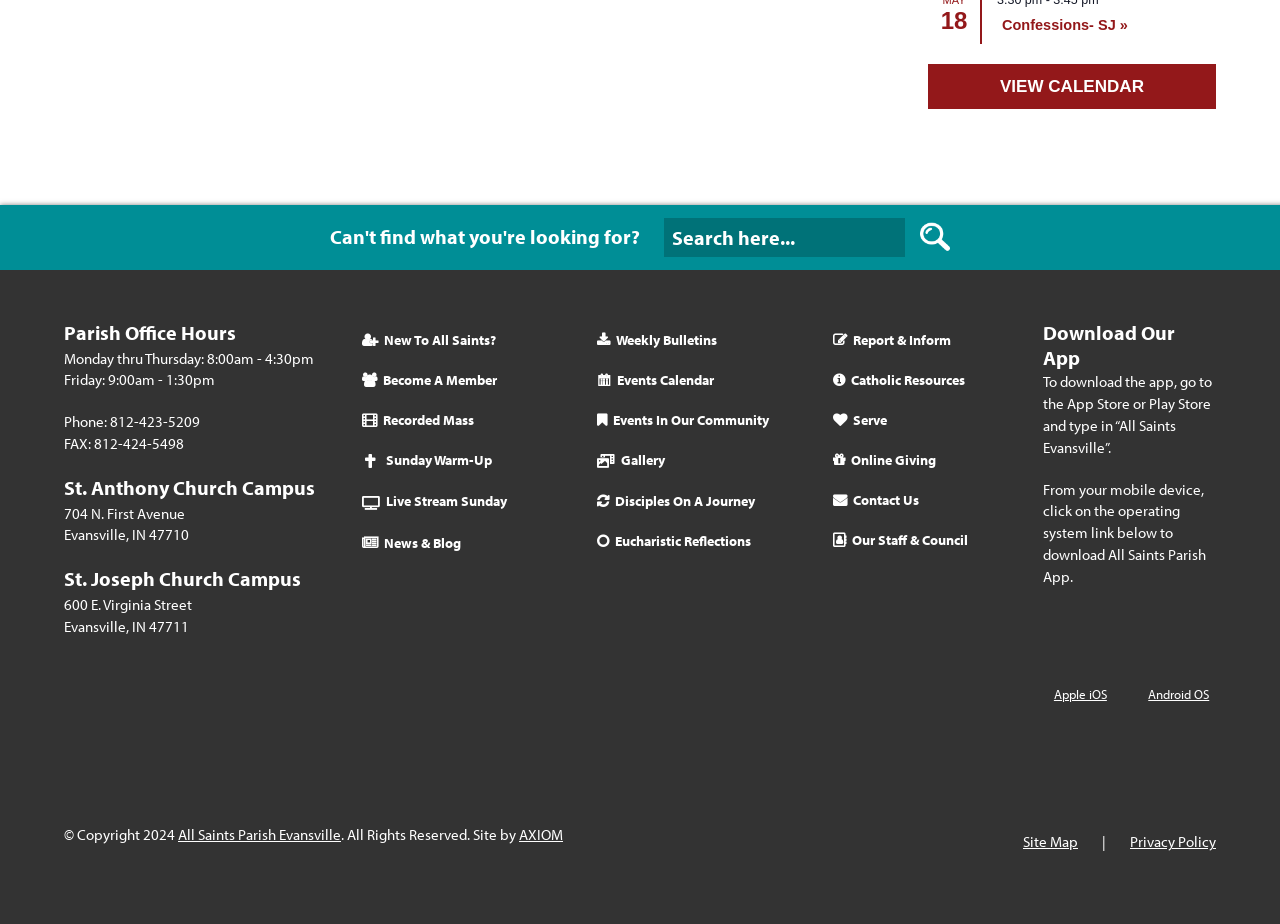Analyze the image and deliver a detailed answer to the question: What is the parish office hours?

I found the answer by looking at the section 'Parish Office Hours' which is a heading element. Under this heading, there are two static text elements that provide the office hours.